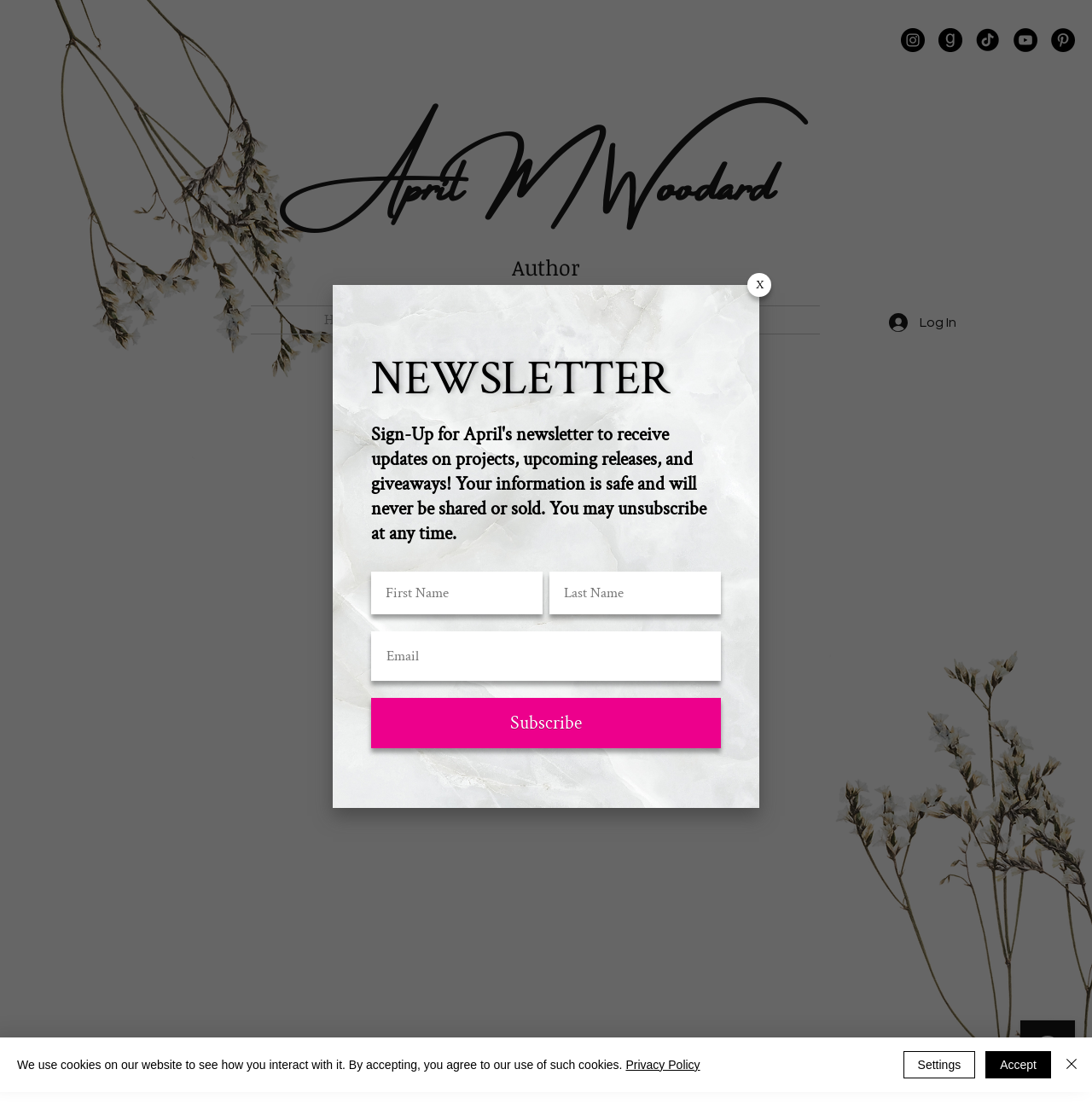Locate the bounding box coordinates of the clickable element to fulfill the following instruction: "Click the Instagram link". Provide the coordinates as four float numbers between 0 and 1 in the format [left, top, right, bottom].

[0.825, 0.026, 0.847, 0.047]